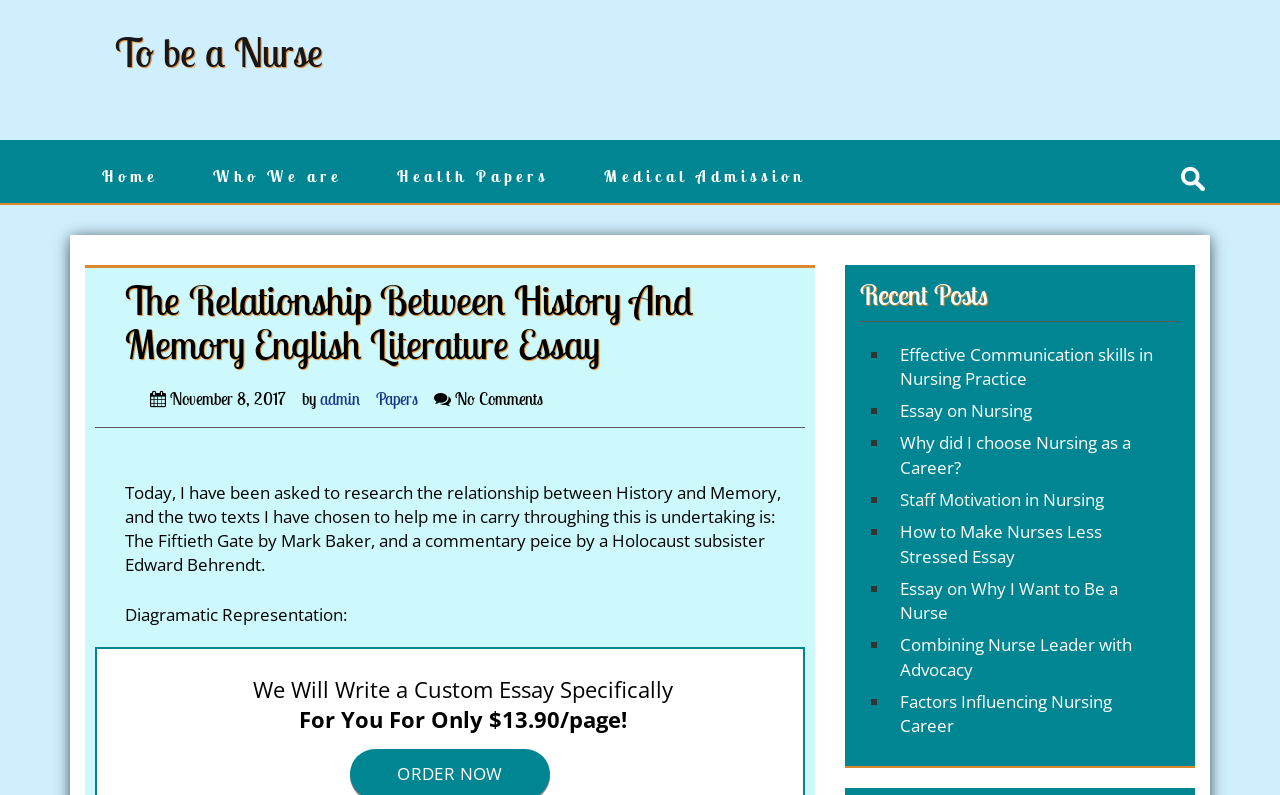Pinpoint the bounding box coordinates of the element you need to click to execute the following instruction: "View recent posts". The bounding box should be represented by four float numbers between 0 and 1, in the format [left, top, right, bottom].

[0.672, 0.352, 0.922, 0.405]